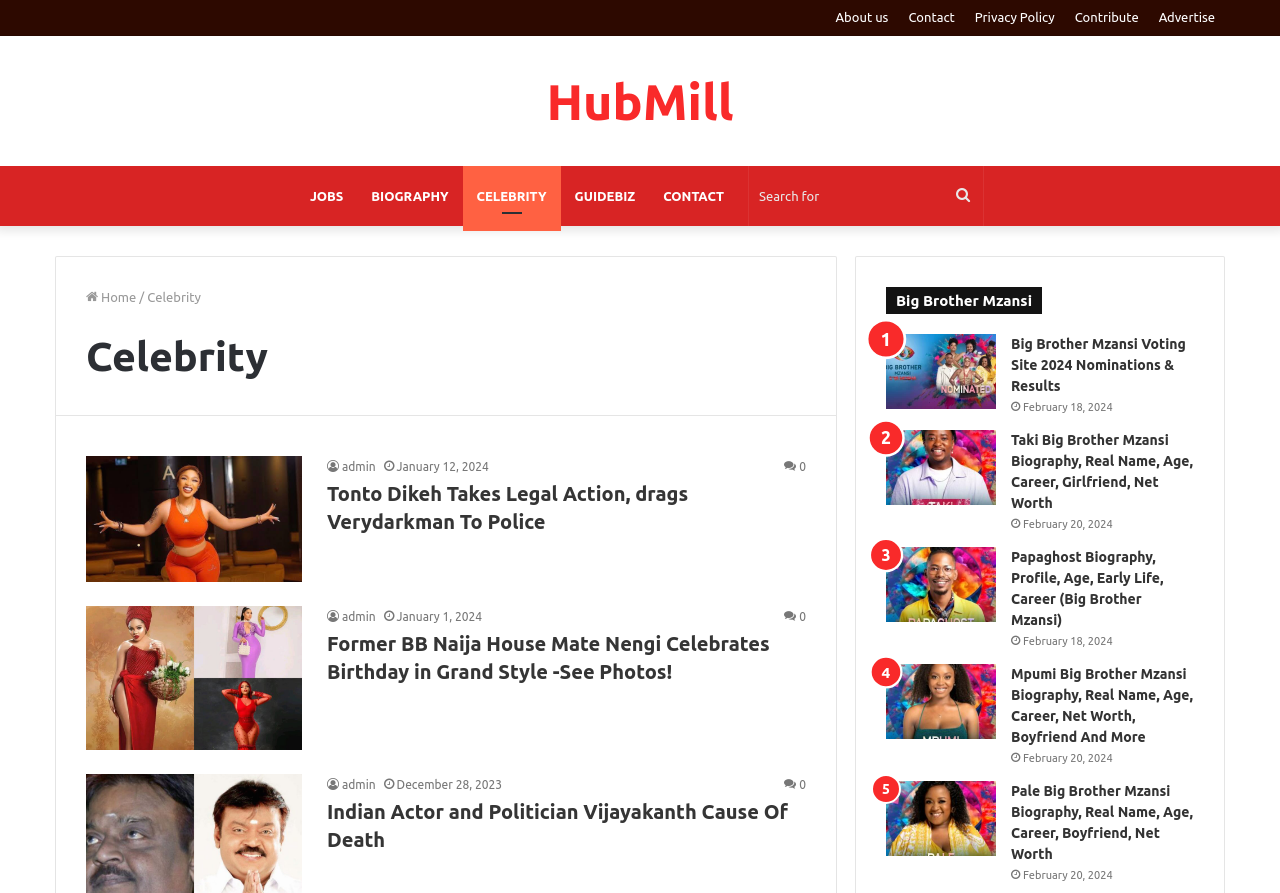Determine the bounding box coordinates for the element that should be clicked to follow this instruction: "View Big Brother Mzansi voting site". The coordinates should be given as four float numbers between 0 and 1, in the format [left, top, right, bottom].

[0.692, 0.374, 0.778, 0.458]